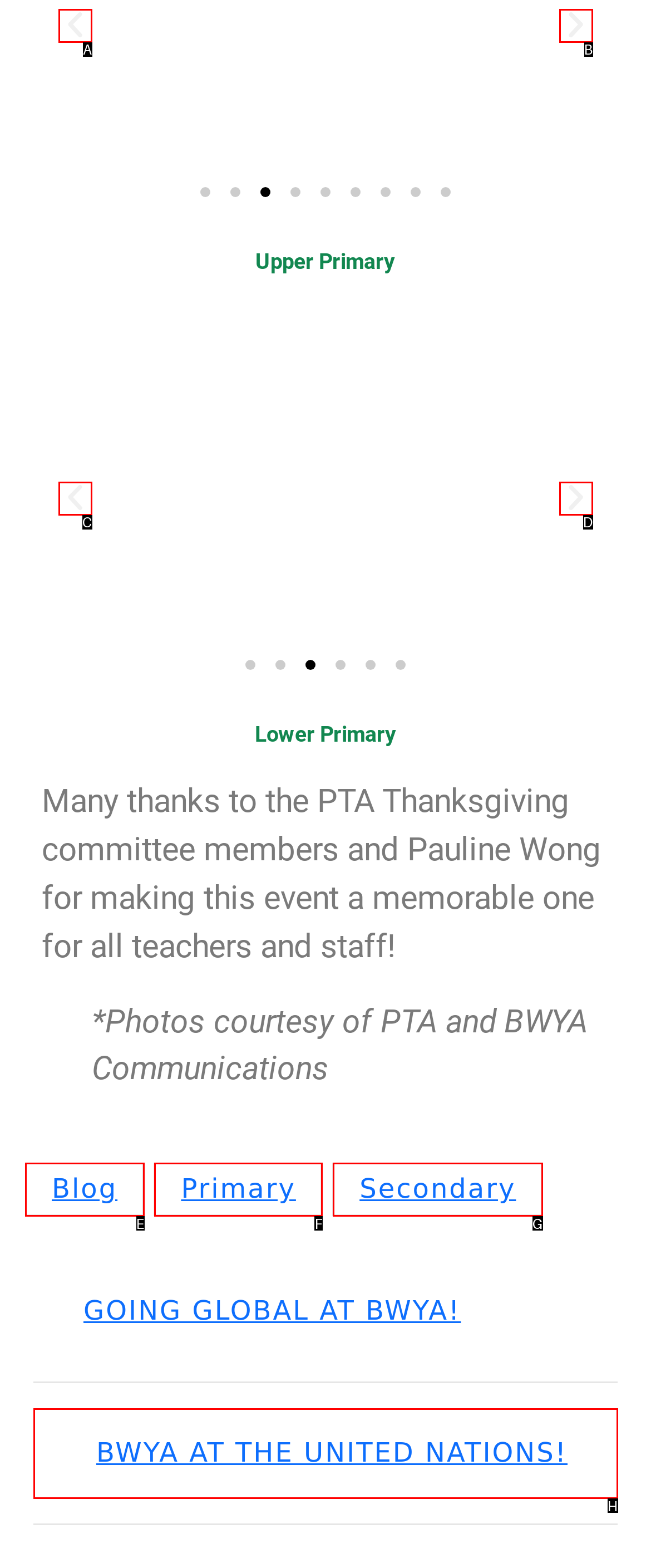Using the provided description: BWYA at the United Nations!, select the most fitting option and return its letter directly from the choices.

H